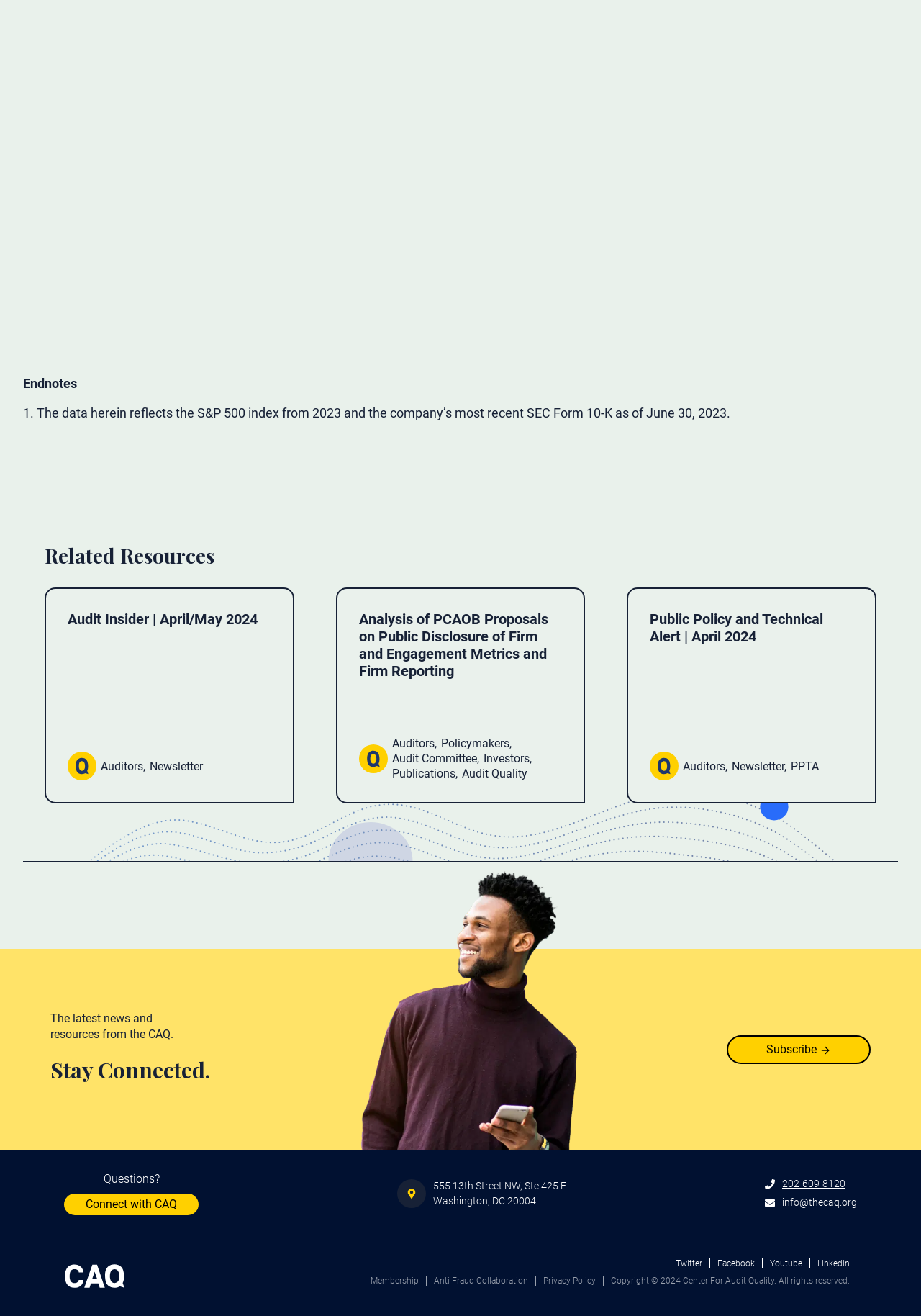Please specify the bounding box coordinates of the region to click in order to perform the following instruction: "Click the 'Connect with CAQ' button".

[0.07, 0.907, 0.216, 0.923]